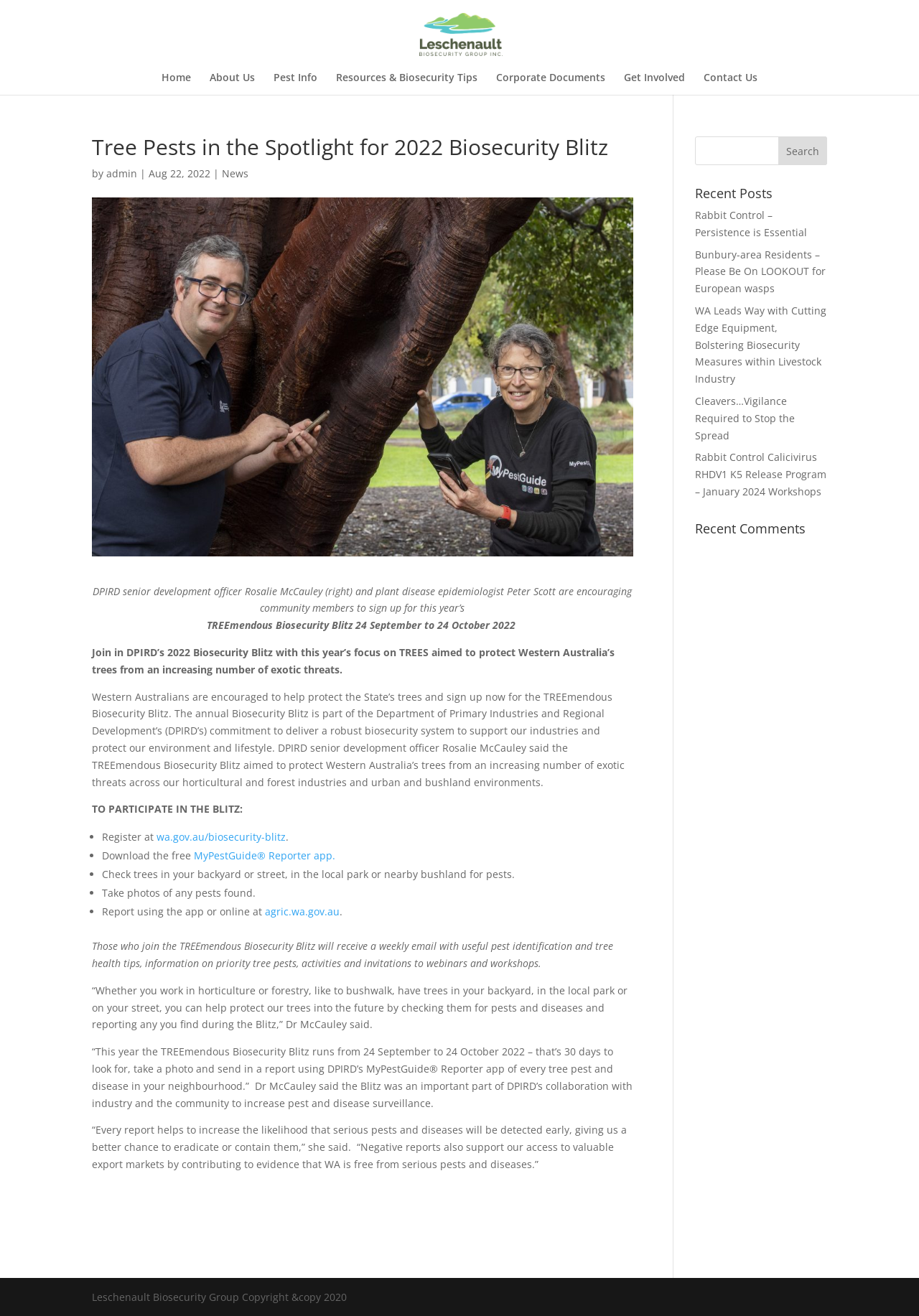Locate the bounding box coordinates of the element that needs to be clicked to carry out the instruction: "Click the 'Home' link". The coordinates should be given as four float numbers ranging from 0 to 1, i.e., [left, top, right, bottom].

[0.176, 0.055, 0.208, 0.072]